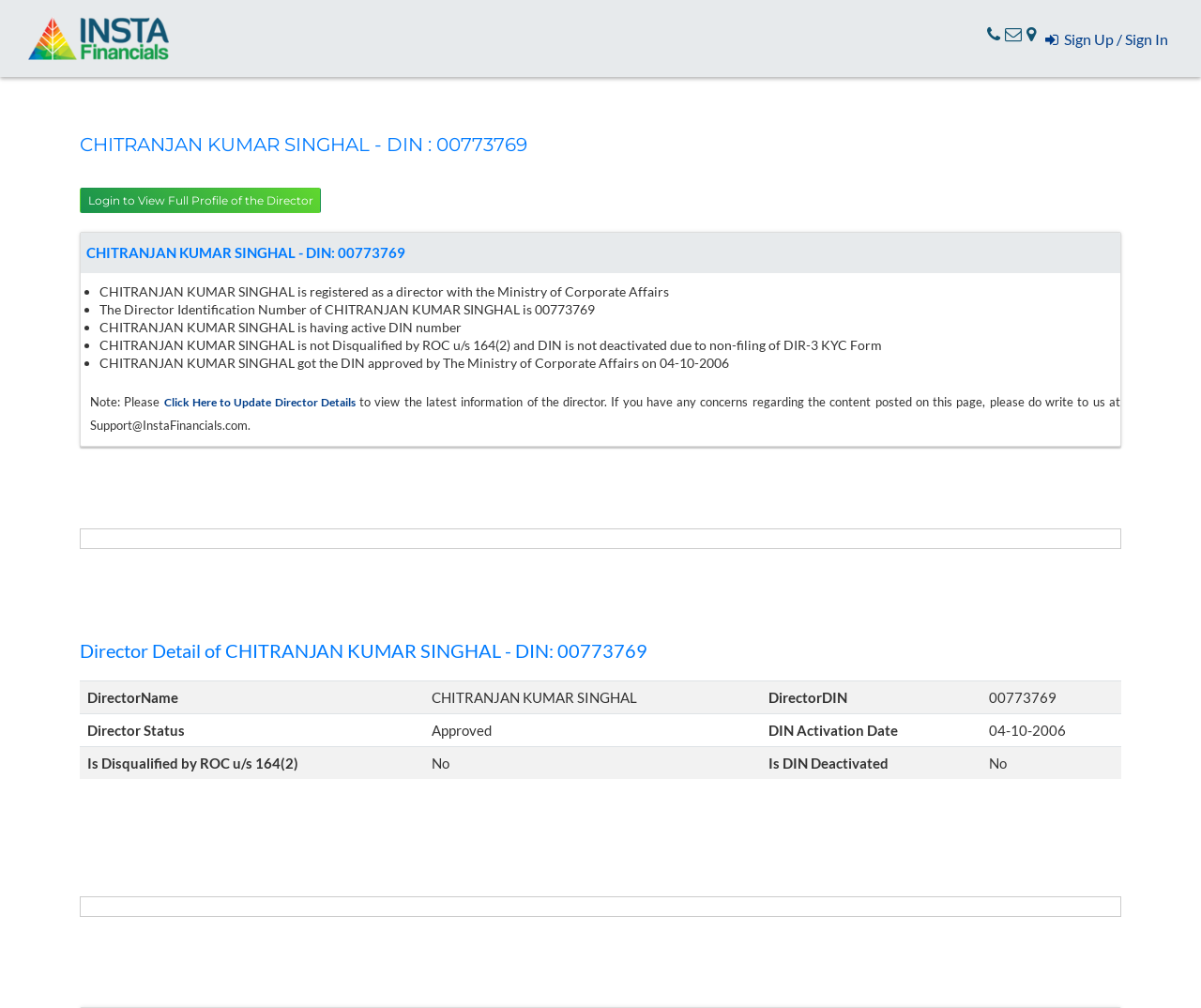Respond with a single word or phrase for the following question: 
What is the DIN of CHITRANJAN KUMAR SINGHAL?

00773769